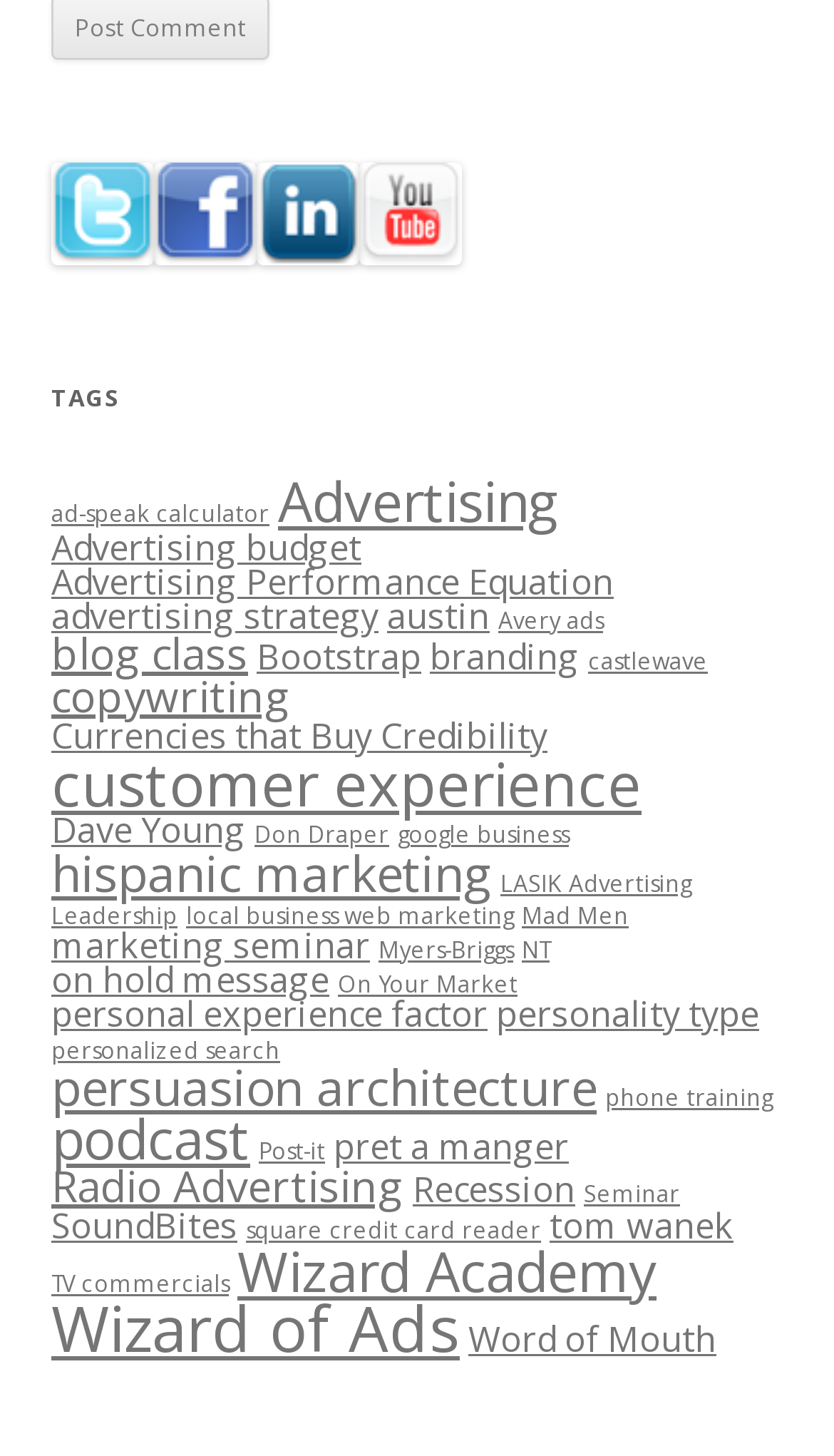Determine the bounding box for the described HTML element: "google business". Ensure the coordinates are four float numbers between 0 and 1 in the format [left, top, right, bottom].

[0.477, 0.563, 0.682, 0.584]